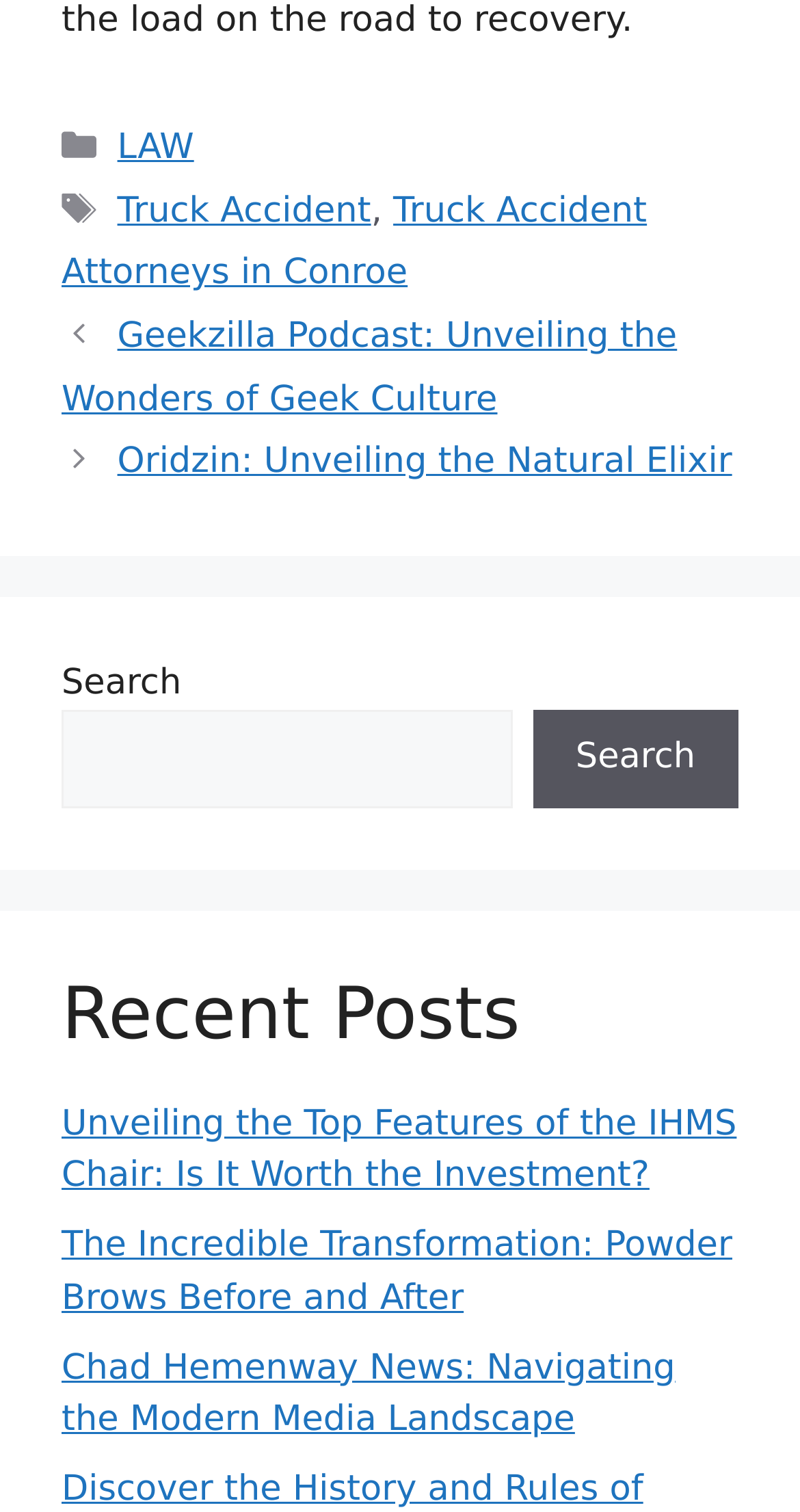How many recent posts are listed on the webpage?
Examine the image and give a concise answer in one word or a short phrase.

3